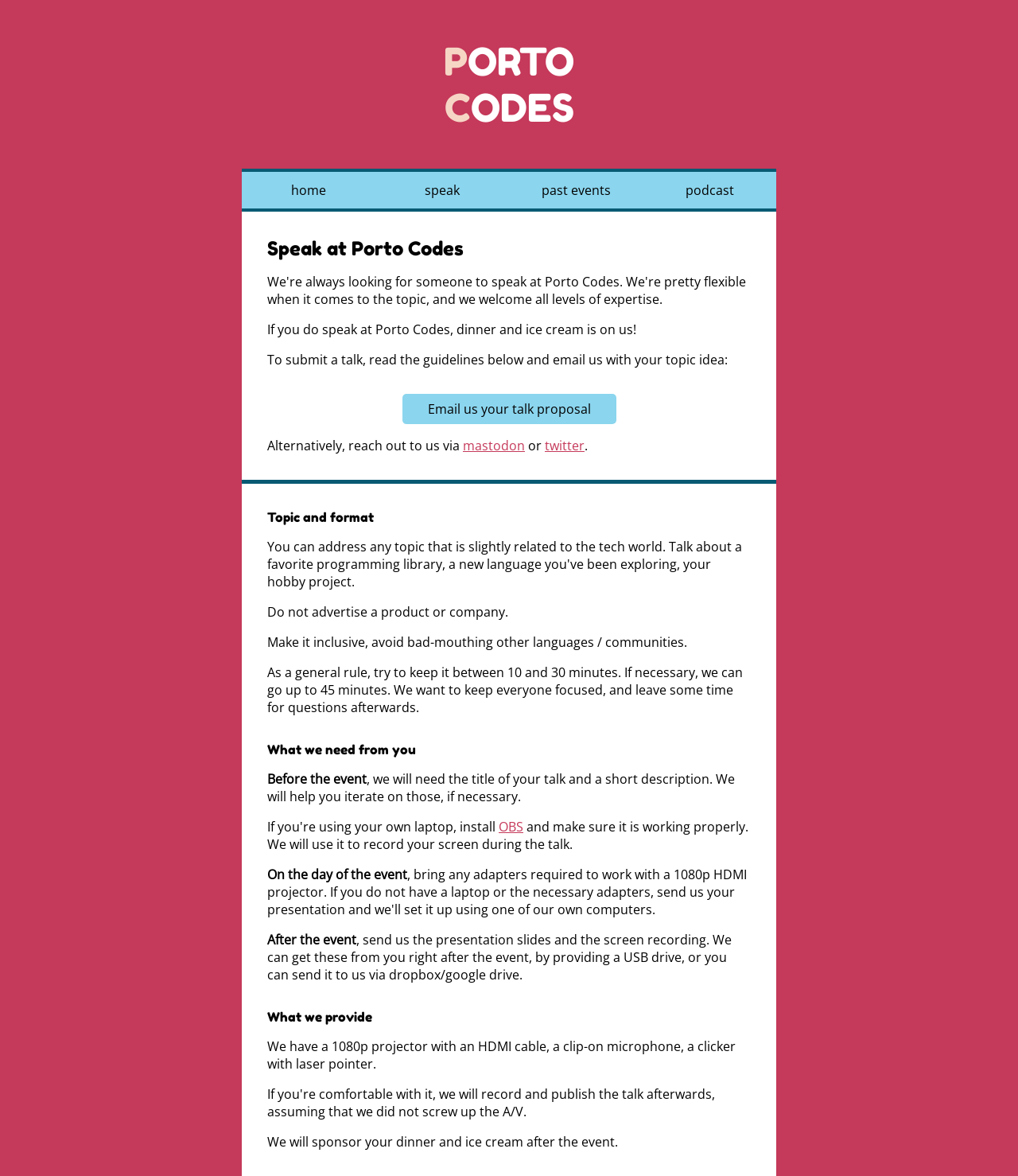Given the element description Email us your talk proposal, predict the bounding box coordinates for the UI element in the webpage screenshot. The format should be (top-left x, top-left y, bottom-right x, bottom-right y), and the values should be between 0 and 1.

[0.395, 0.335, 0.605, 0.361]